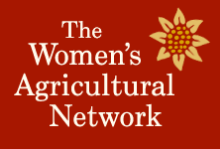Please examine the image and provide a detailed answer to the question: What is the primary focus of the Women's Agricultural Network?

The primary focus of the Women's Agricultural Network is empowering women in the agricultural sector, as indicated by the organization's name in bold white letters in the logo, which signifies its focus on this area.